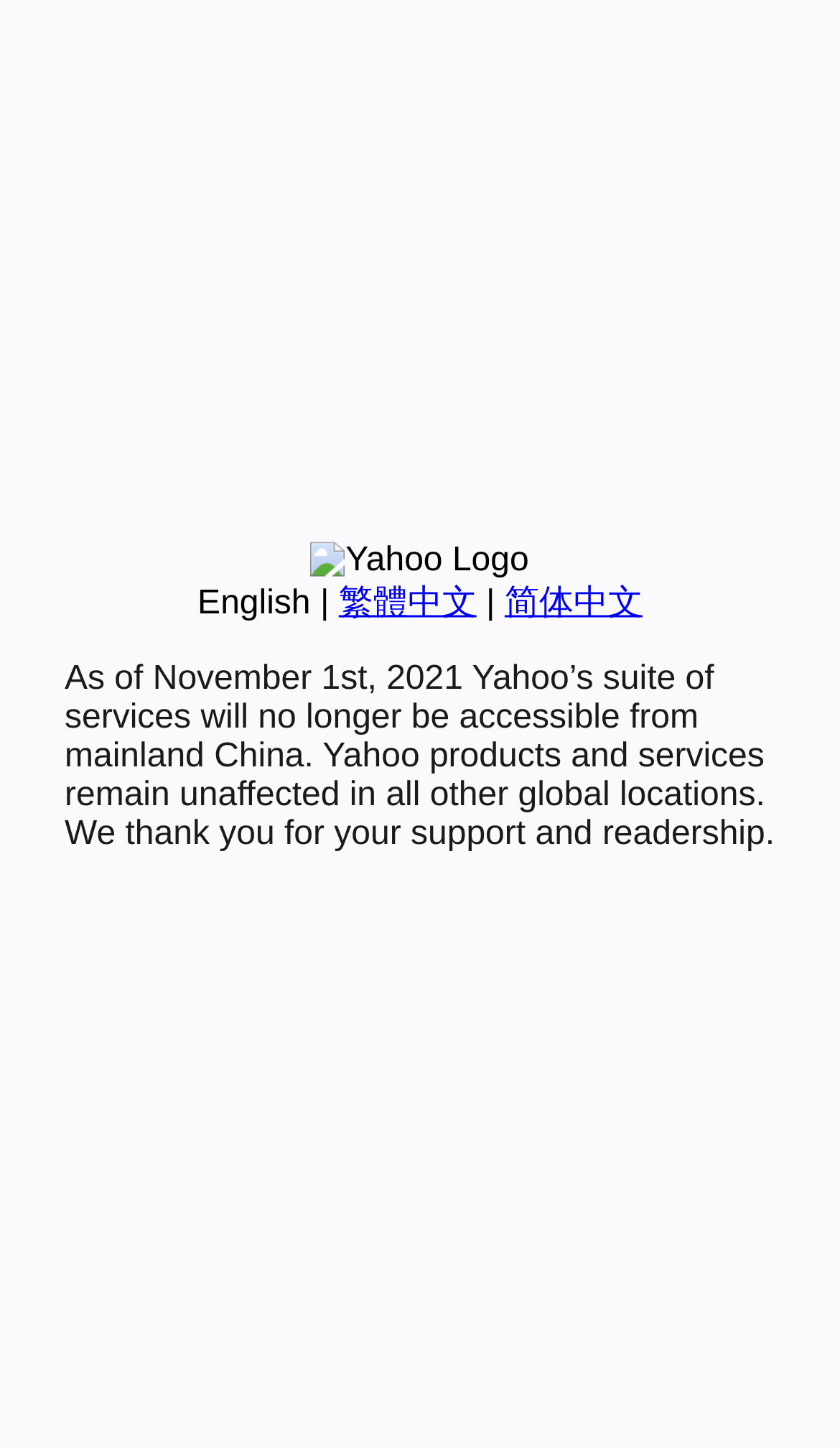Find the bounding box coordinates for the UI element whose description is: "English". The coordinates should be four float numbers between 0 and 1, in the format [left, top, right, bottom].

[0.235, 0.404, 0.37, 0.429]